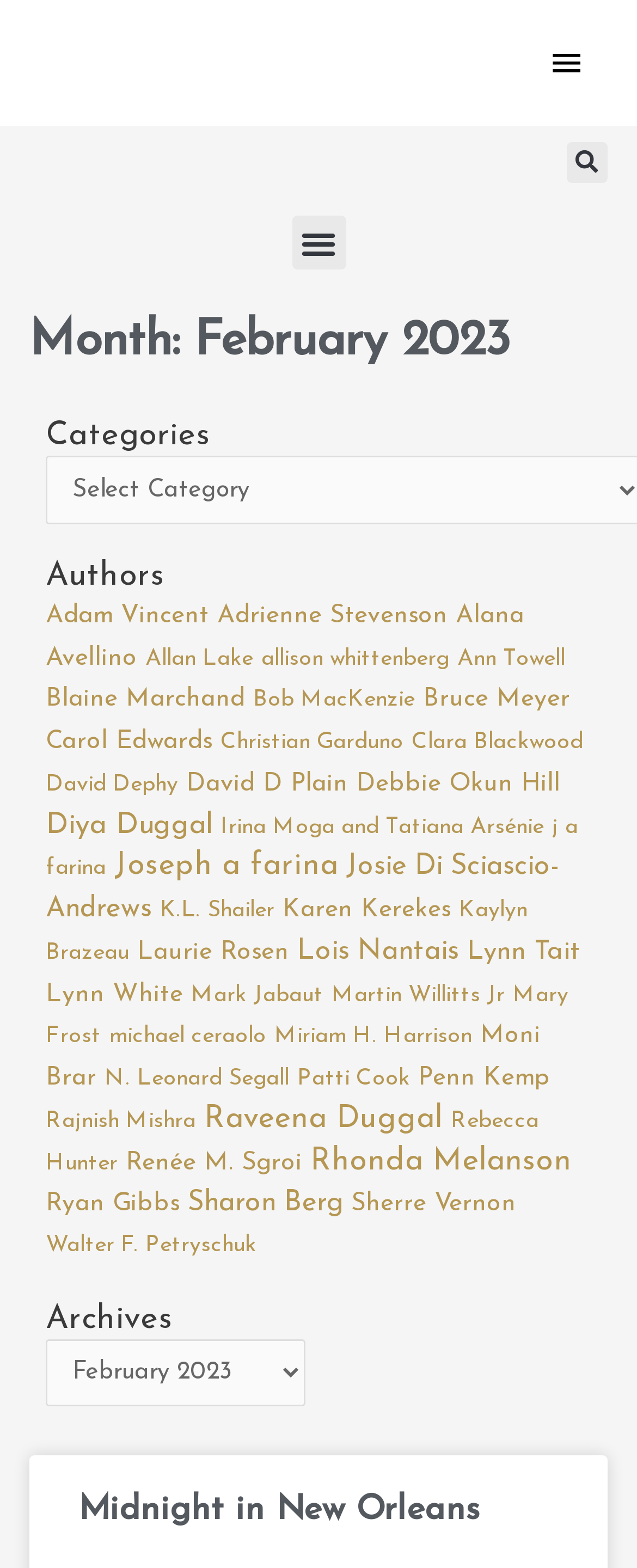Reply to the question with a brief word or phrase: What is the name of the first author listed?

Adam Vincent